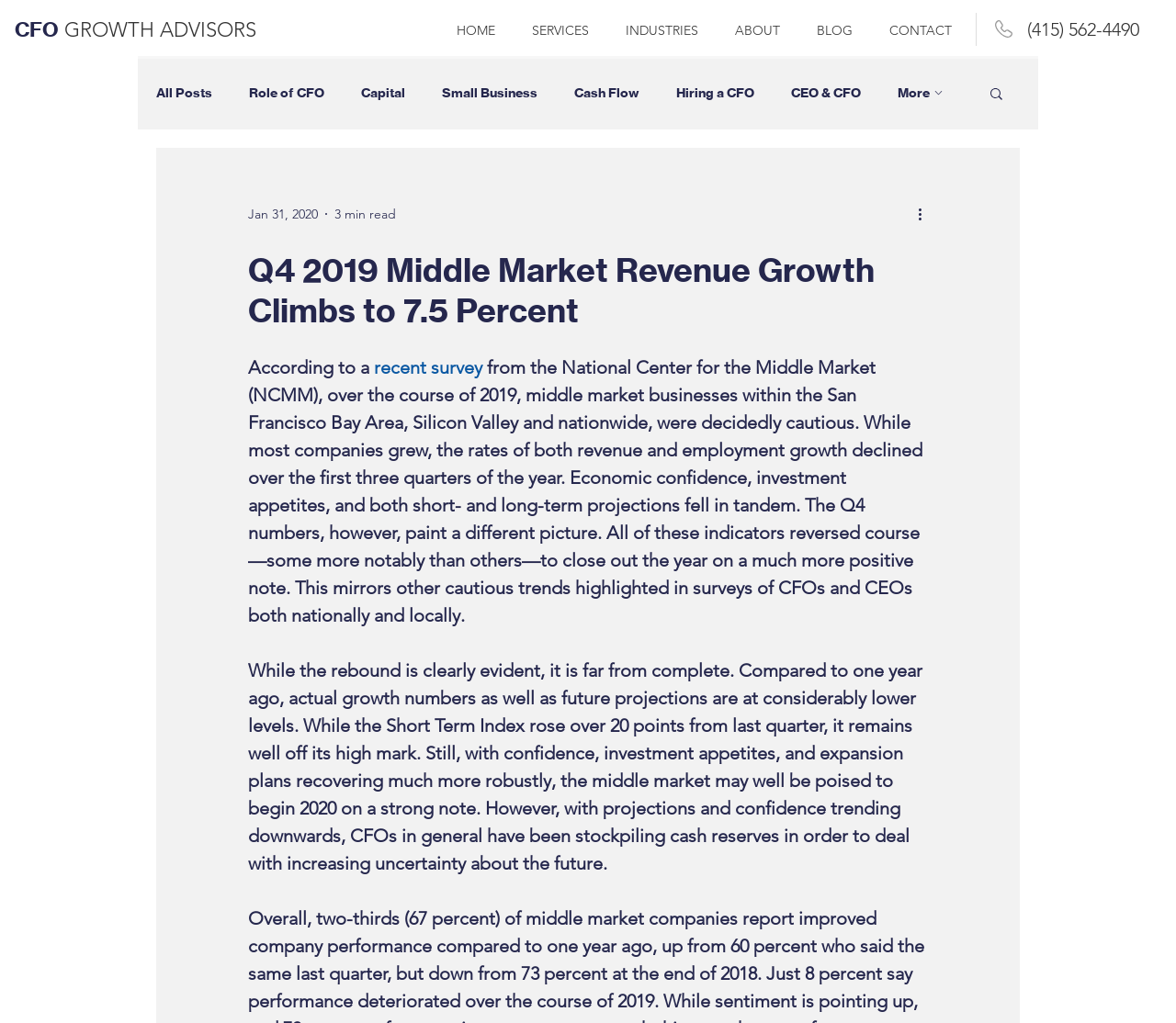Provide a short answer using a single word or phrase for the following question: 
How many blog post categories are there?

7